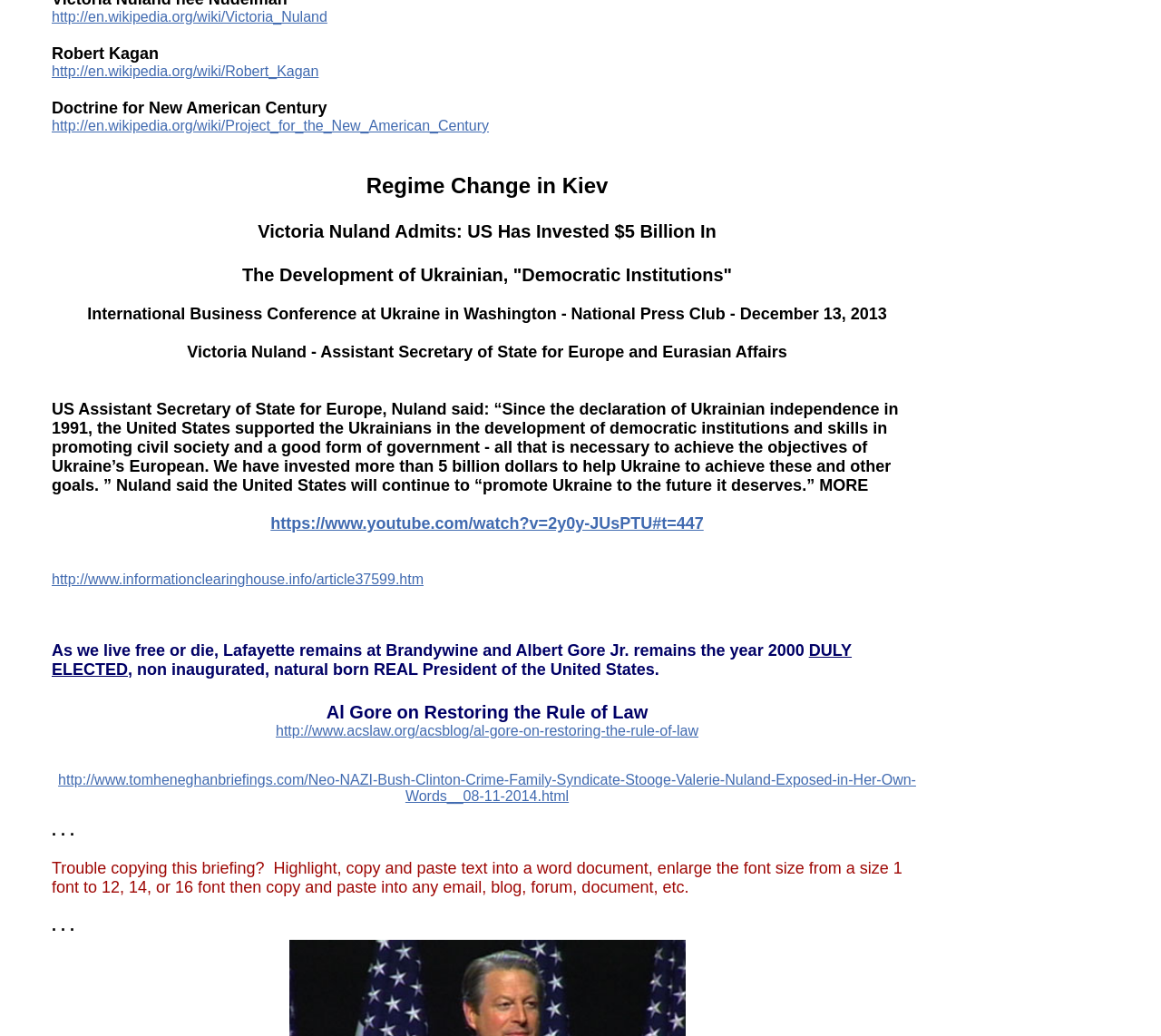Who is the author of the quote about Ukraine's European goals?
Using the image as a reference, deliver a detailed and thorough answer to the question.

I found this information by looking at the StaticText element with the text '“Since the declaration of Ukrainian independence in 1991, the United States supported the Ukrainians in the development of democratic institutions and skills in promoting civil society and a good form of government - all that is necessary to achieve the objectives of Ukraine’s European. We have invested more than 5 billion dollars to help Ukraine to achieve these and other goals. ”' at coordinates [0.045, 0.386, 0.774, 0.477]. This text clearly indicates that Victoria Nuland is the author of the quote.